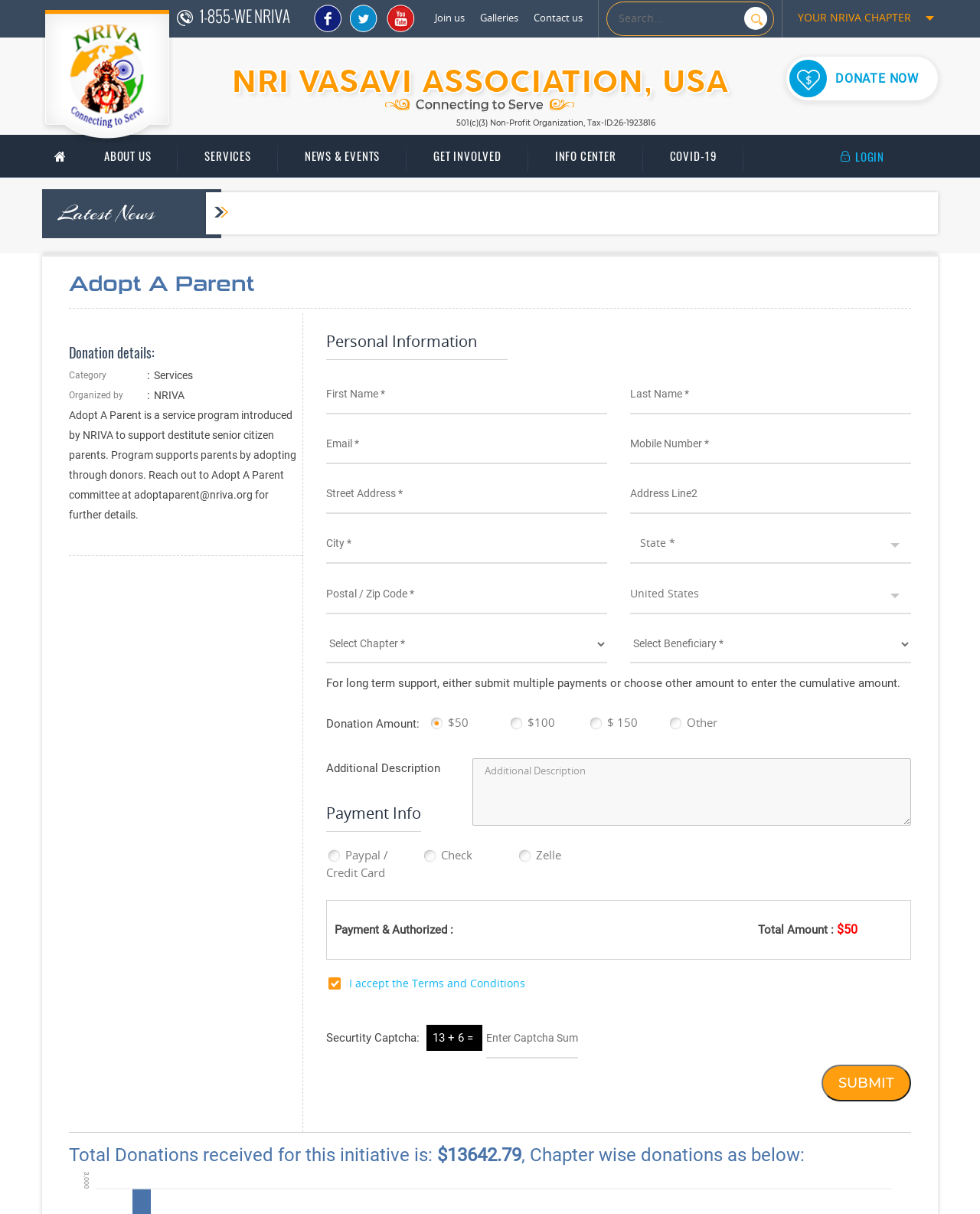Can you find the bounding box coordinates for the element that needs to be clicked to execute this instruction: "Read about ADRAD's elects campaign"? The coordinates should be given as four float numbers between 0 and 1, i.e., [left, top, right, bottom].

None